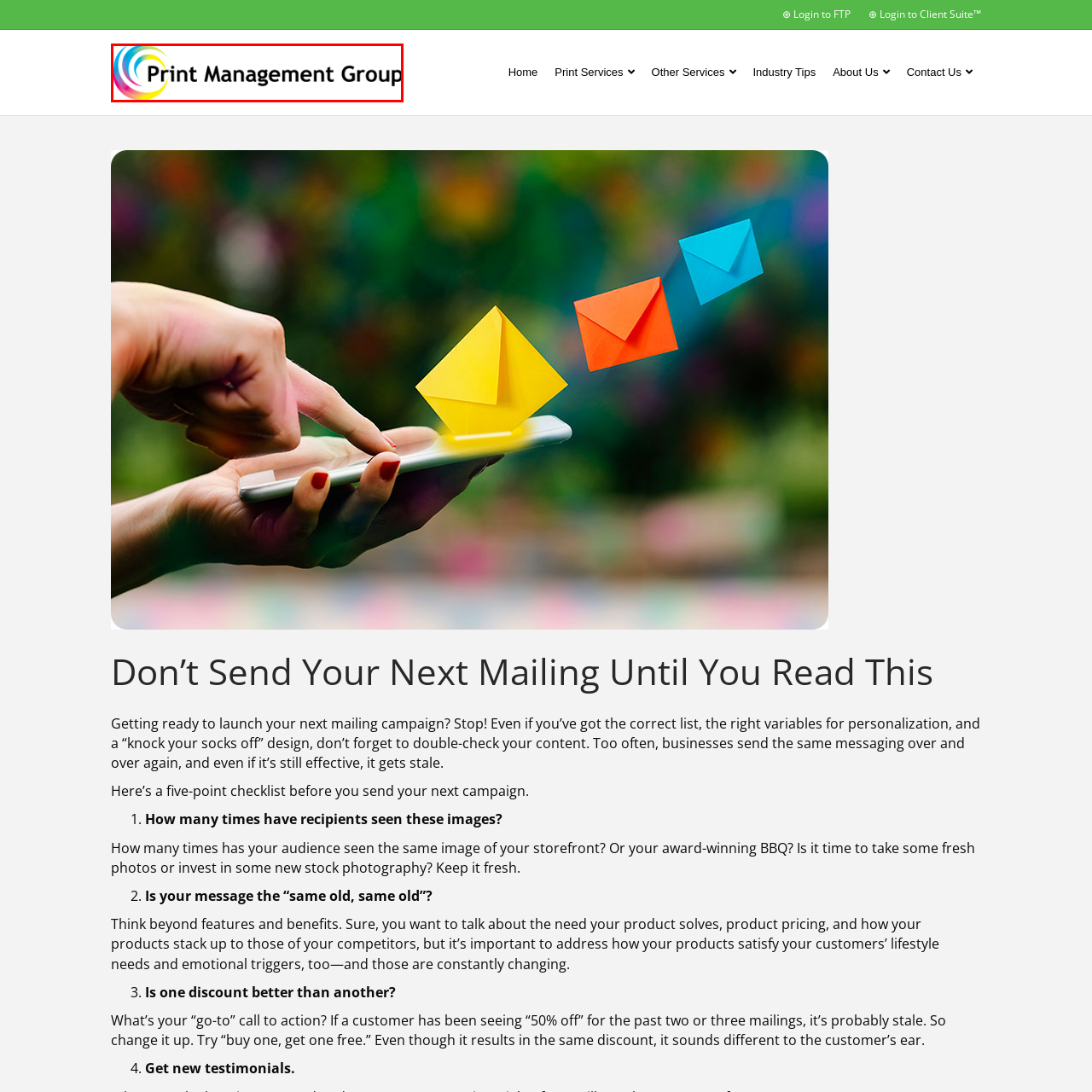Analyze the picture enclosed by the red bounding box and provide a single-word or phrase answer to this question:
What does the logo represent?

Brand's identity